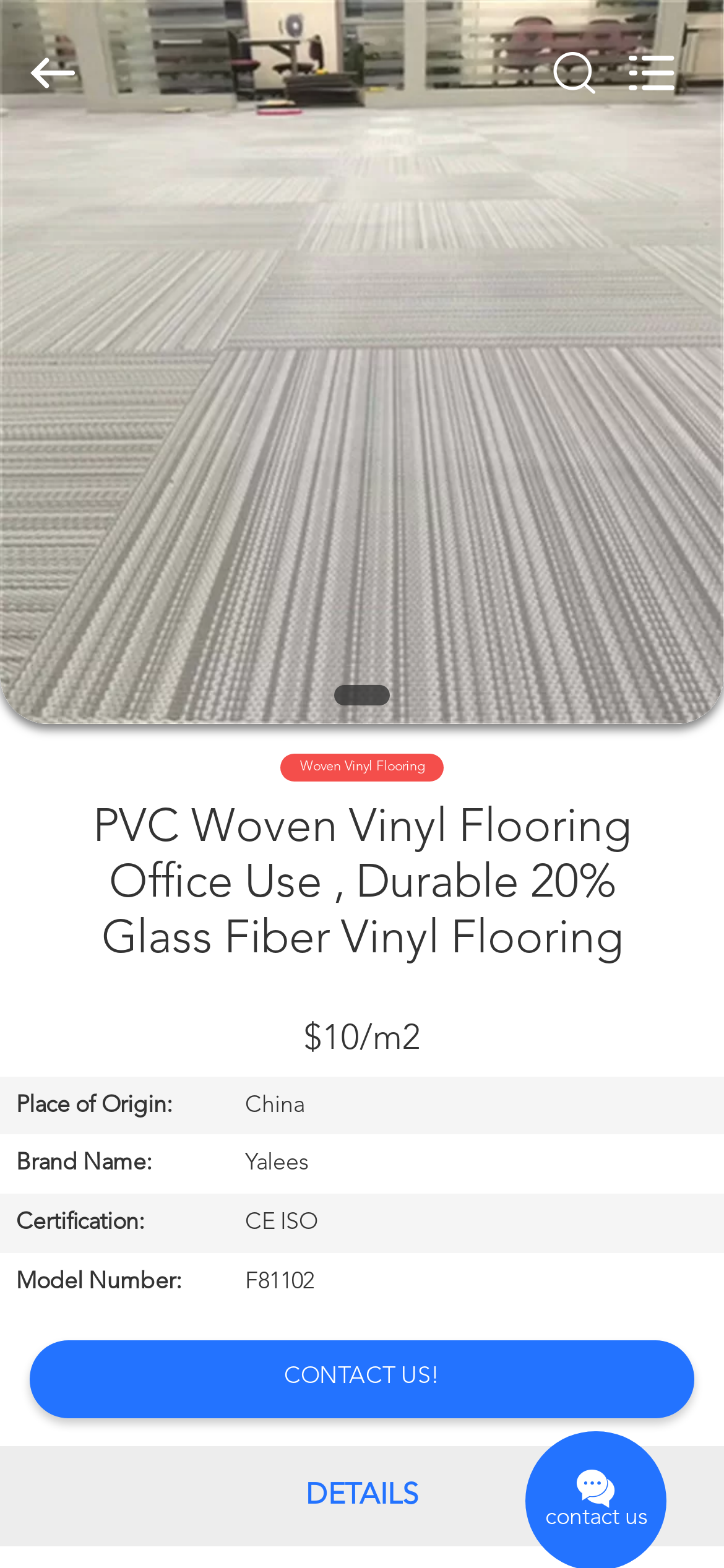What is the brand name of the PVC Woven Vinyl Flooring?
Please look at the screenshot and answer in one word or a short phrase.

Yalees